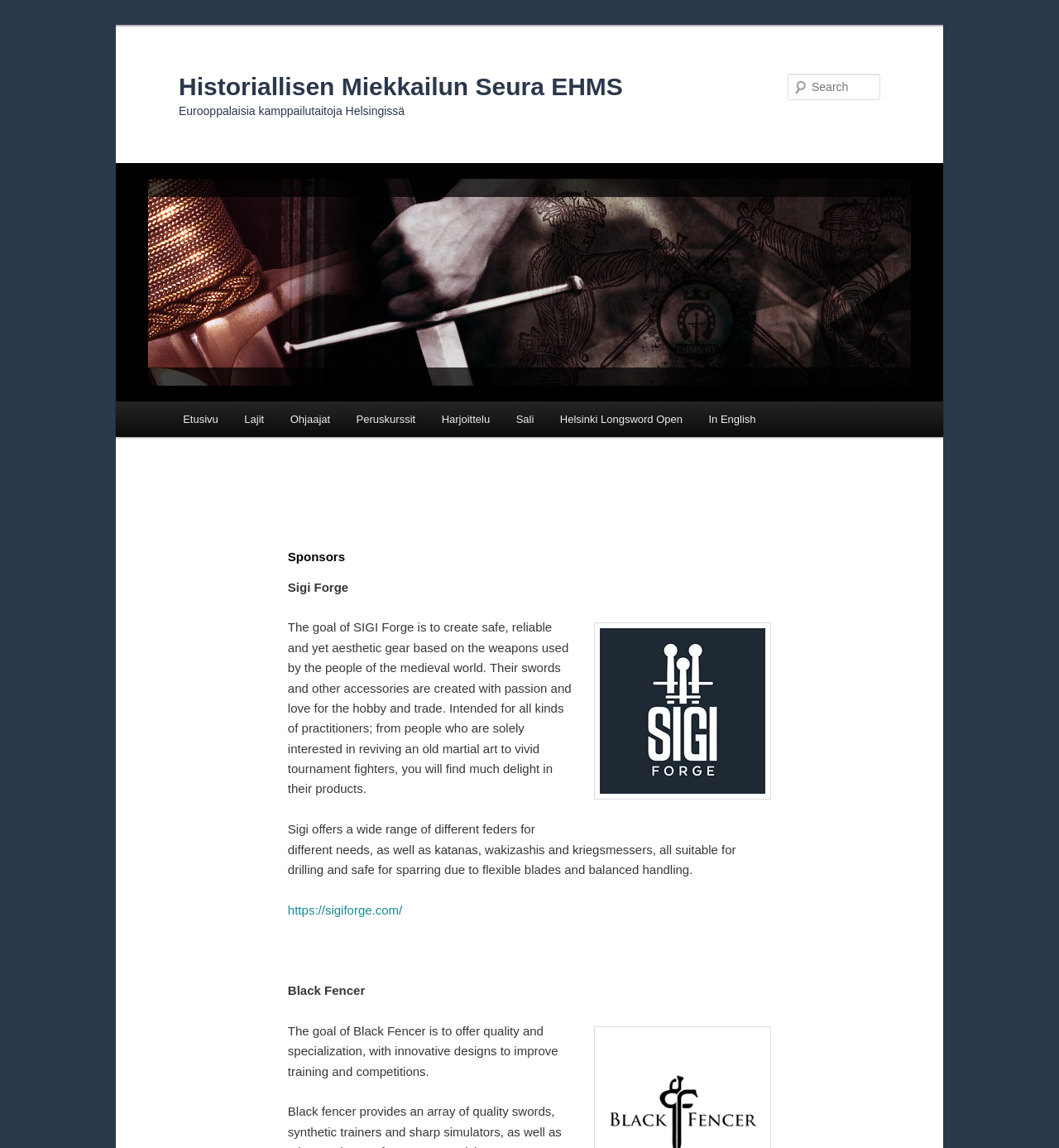Please find and generate the text of the main heading on the webpage.

Historiallisen Miekkailun Seura EHMS